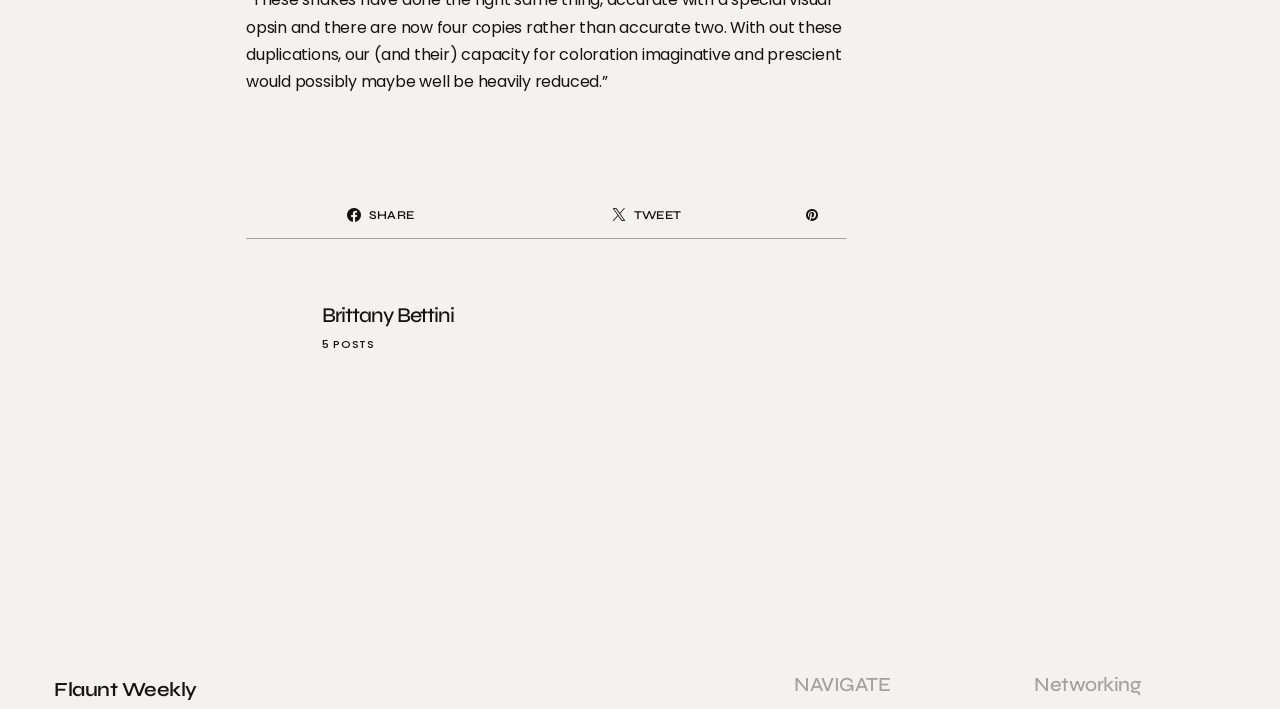How many posts does Brittany Bettini have?
Provide a fully detailed and comprehensive answer to the question.

The number of posts Brittany Bettini has can be found by looking at the StaticText element with the text '5 POSTS' which is located near the top of the webpage, below the email address.